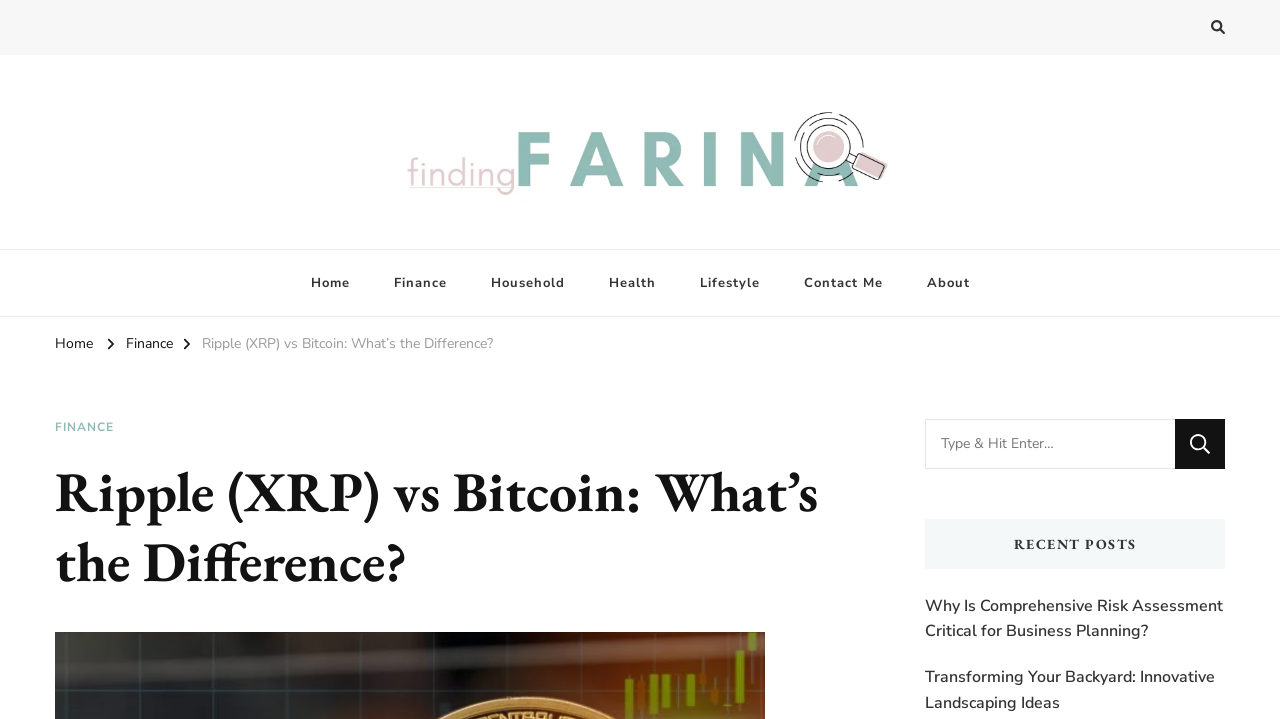Generate the text of the webpage's primary heading.

Ripple (XRP) vs Bitcoin: What’s the Difference?